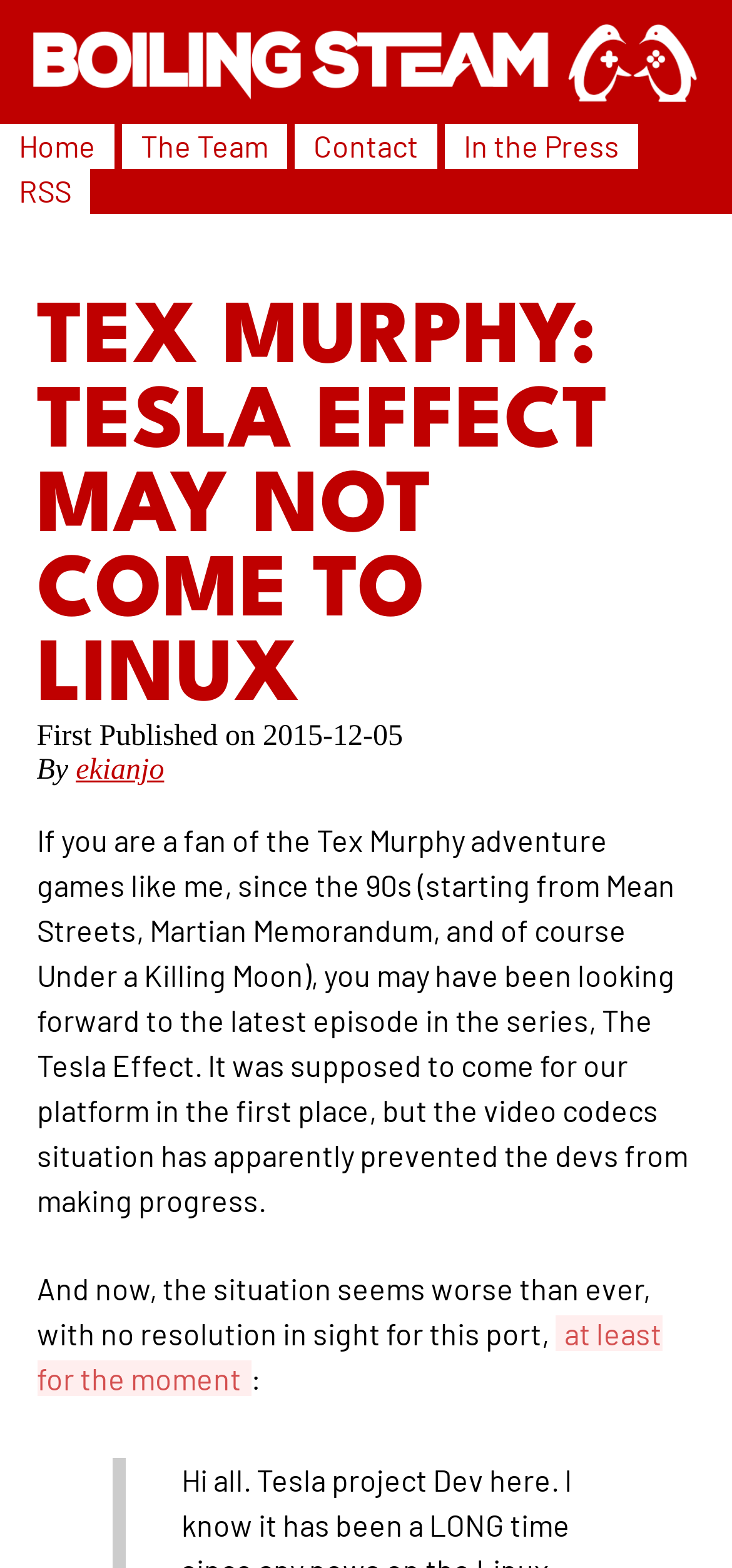What is the name of the game mentioned in the article?
Based on the image, give a one-word or short phrase answer.

Tex Murphy: Tesla Effect